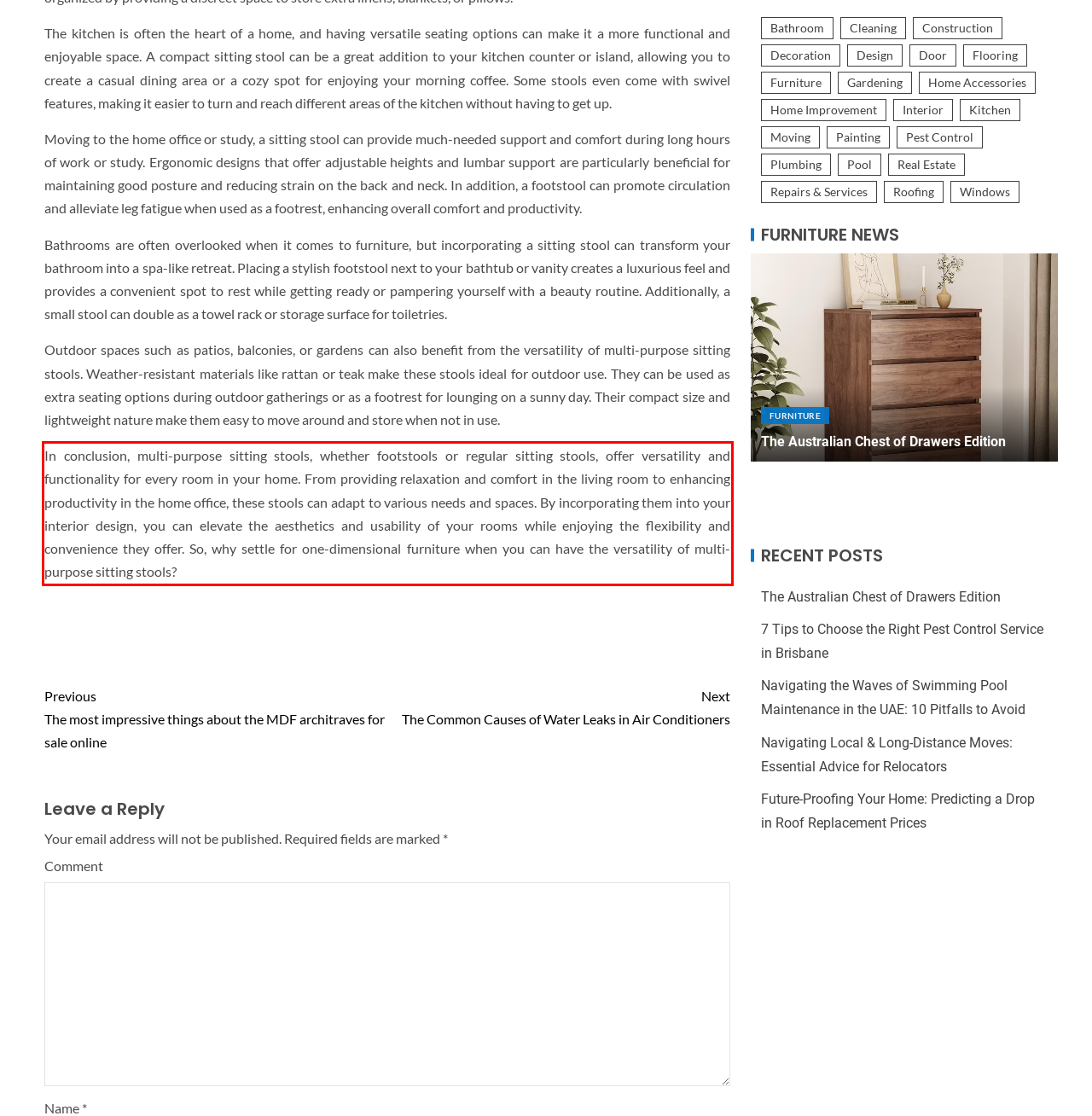Please look at the screenshot provided and find the red bounding box. Extract the text content contained within this bounding box.

In conclusion, multi-purpose sitting stools, whether footstools or regular sitting stools, offer versatility and functionality for every room in your home. From providing relaxation and comfort in the living room to enhancing productivity in the home office, these stools can adapt to various needs and spaces. By incorporating them into your interior design, you can elevate the aesthetics and usability of your rooms while enjoying the flexibility and convenience they offer. So, why settle for one-dimensional furniture when you can have the versatility of multi-purpose sitting stools?